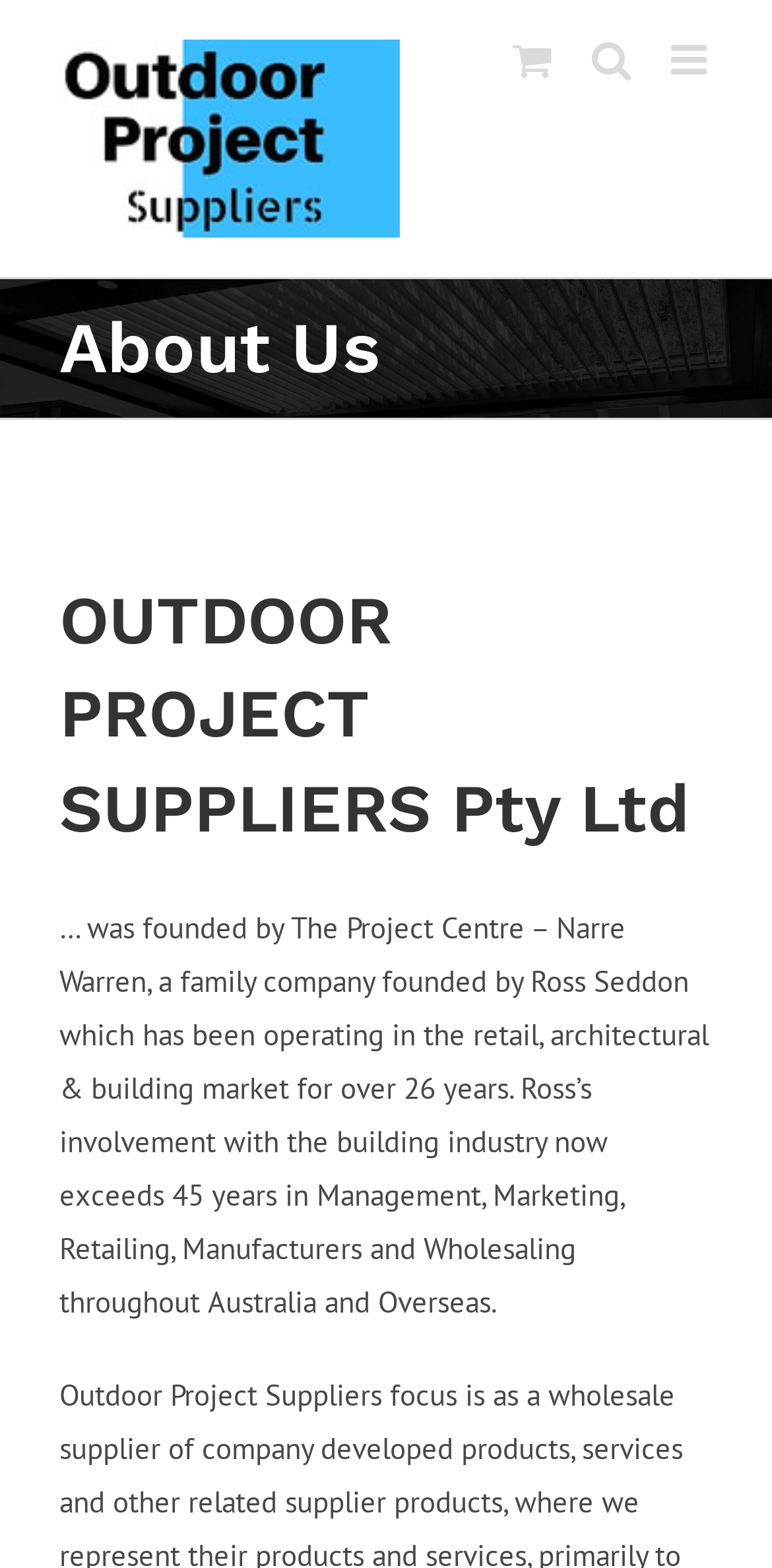What type of products does this company supply?
Kindly offer a comprehensive and detailed response to the question.

Based on the webpage content, specifically the 'About Us' section, it is mentioned that the company focuses on outdoor building products and supplies them through distributors and builders.